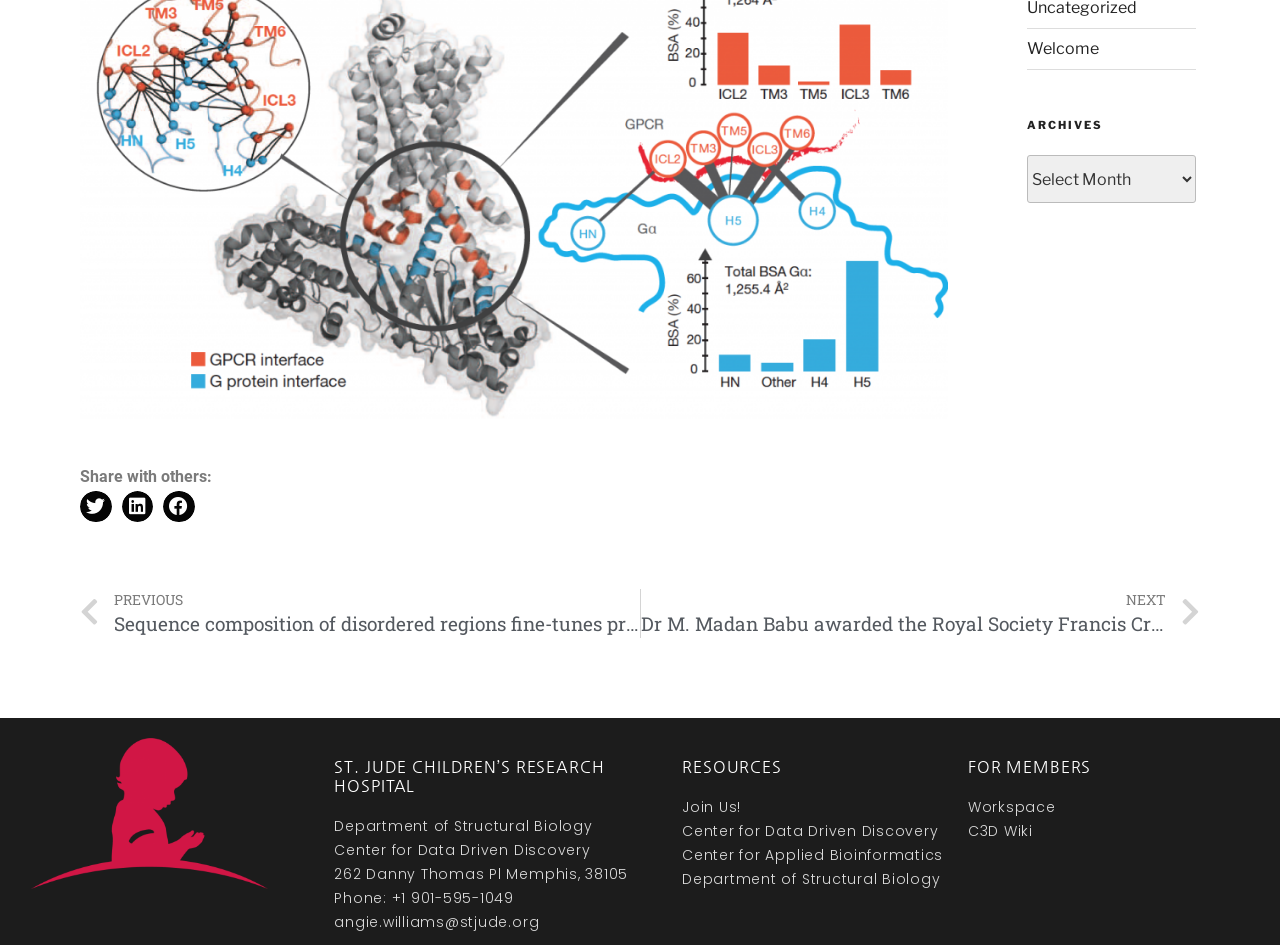Using the element description: "Department of Structural Biology", determine the bounding box coordinates for the specified UI element. The coordinates should be four float numbers between 0 and 1, [left, top, right, bottom].

[0.533, 0.919, 0.756, 0.942]